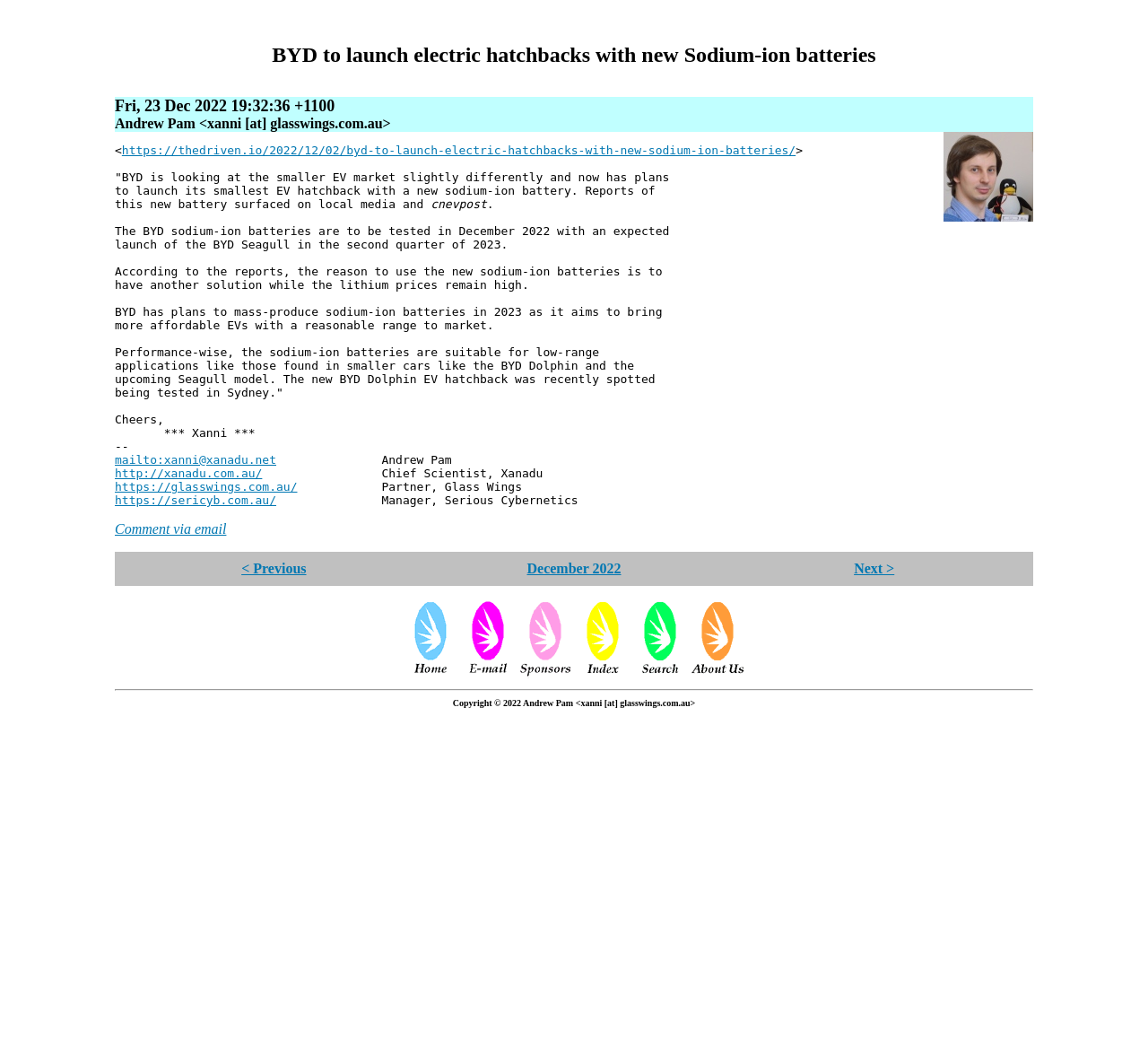Please extract the webpage's main title and generate its text content.

BYD to launch electric hatchbacks with new Sodium-ion batteries